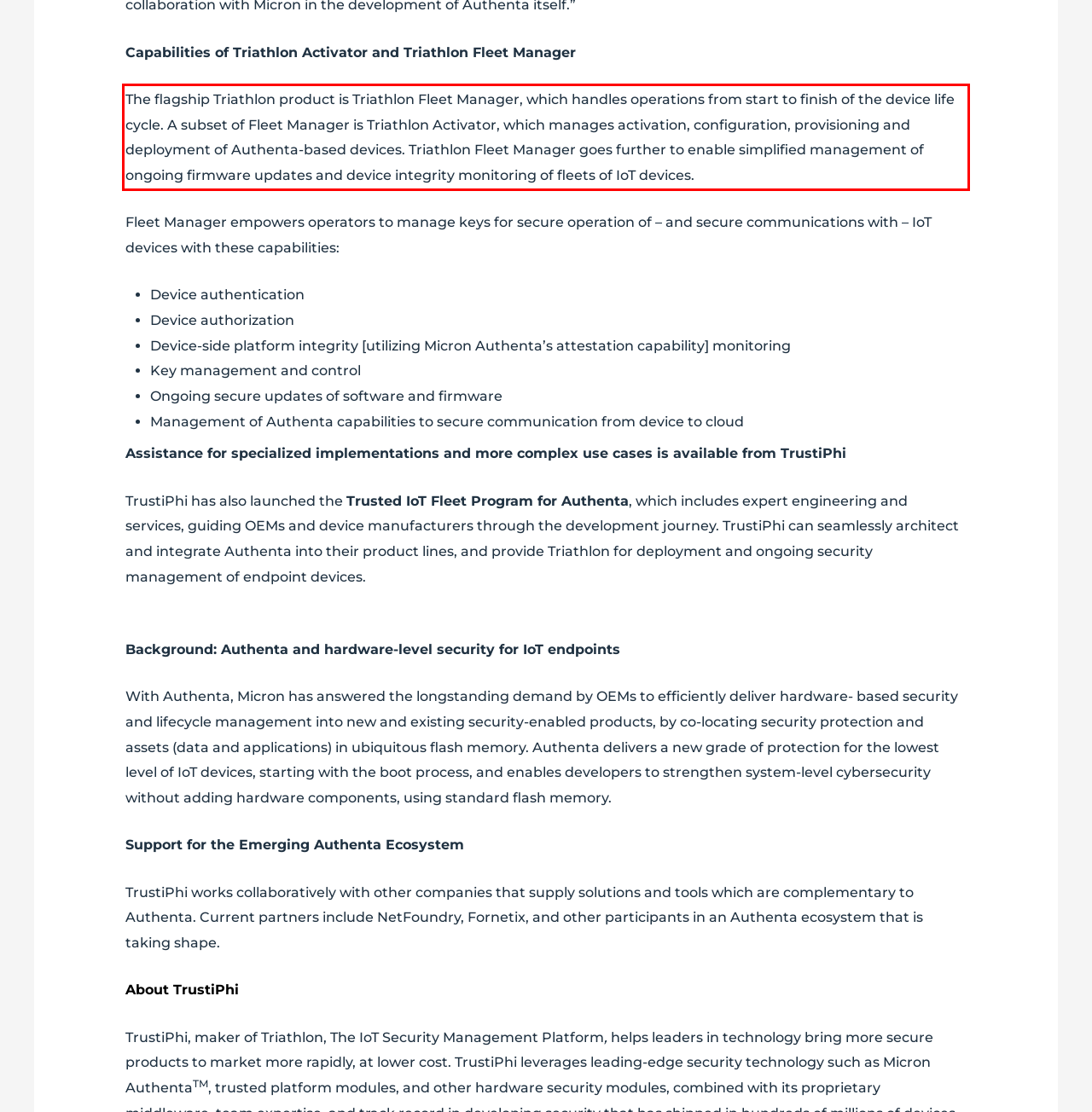Given a screenshot of a webpage with a red bounding box, extract the text content from the UI element inside the red bounding box.

The flagship Triathlon product is Triathlon Fleet Manager, which handles operations from start to finish of the device life cycle. A subset of Fleet Manager is Triathlon Activator, which manages activation, configuration, provisioning and deployment of Authenta-based devices. Triathlon Fleet Manager goes further to enable simplified management of ongoing firmware updates and device integrity monitoring of fleets of IoT devices.